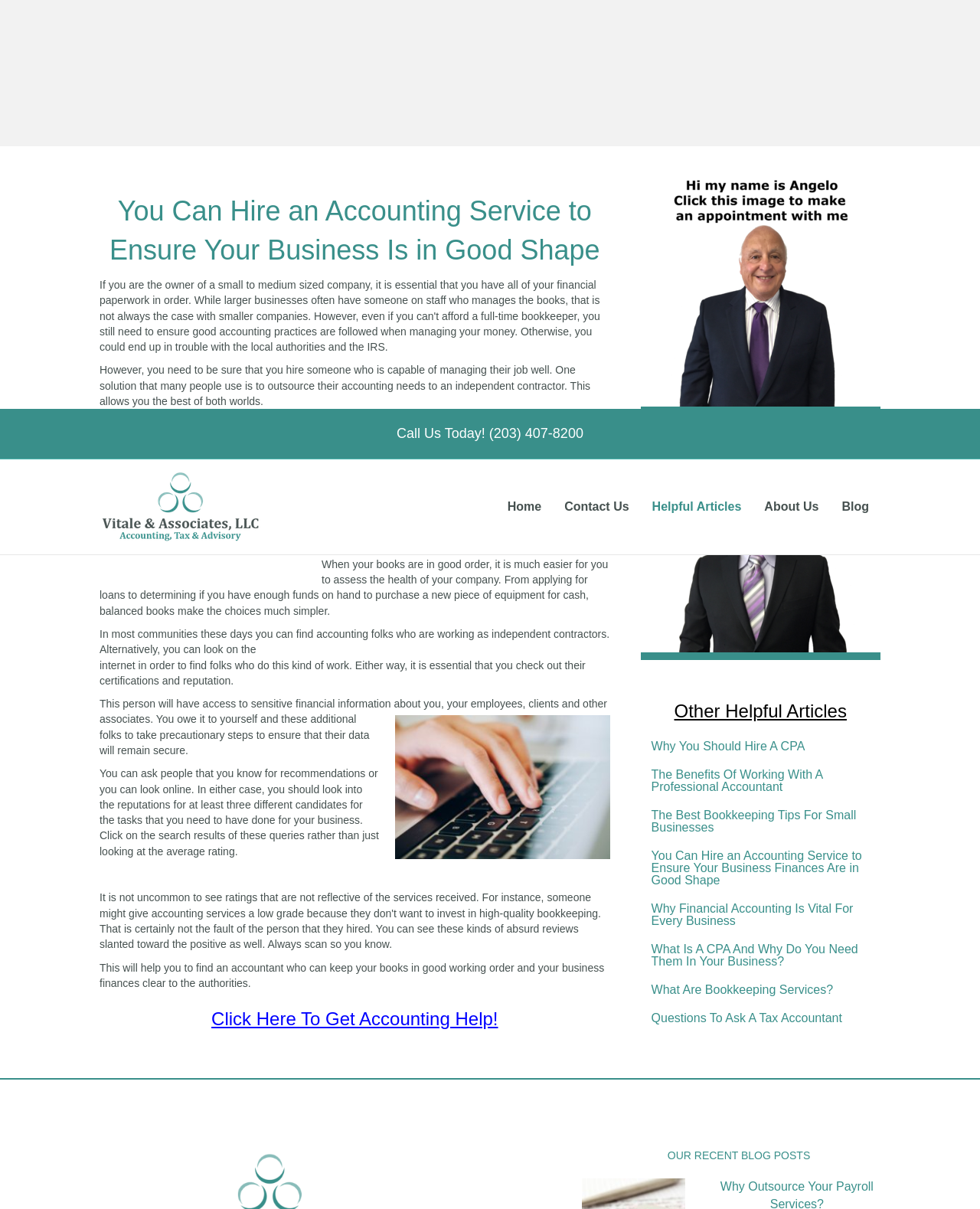Please determine the bounding box coordinates of the element's region to click in order to carry out the following instruction: "Click on the 'Home' link". The coordinates should be four float numbers between 0 and 1, i.e., [left, top, right, bottom].

[0.506, 0.065, 0.564, 0.098]